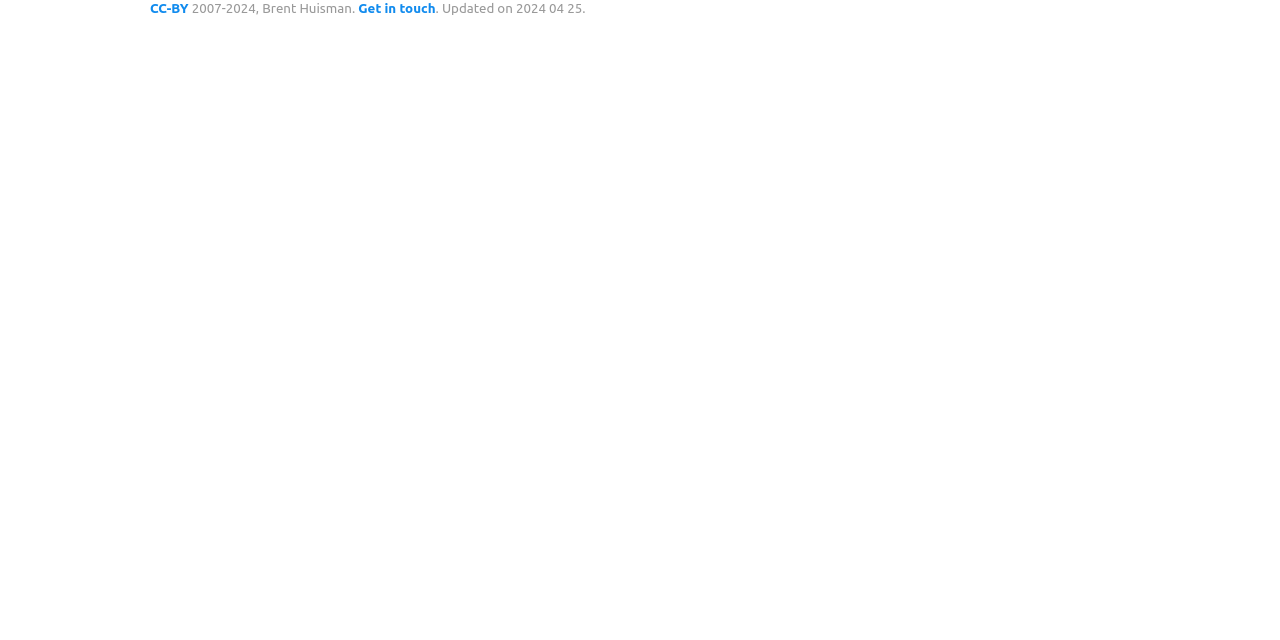Using the format (top-left x, top-left y, bottom-right x, bottom-right y), and given the element description, identify the bounding box coordinates within the screenshot: Matthew Buchanan

None